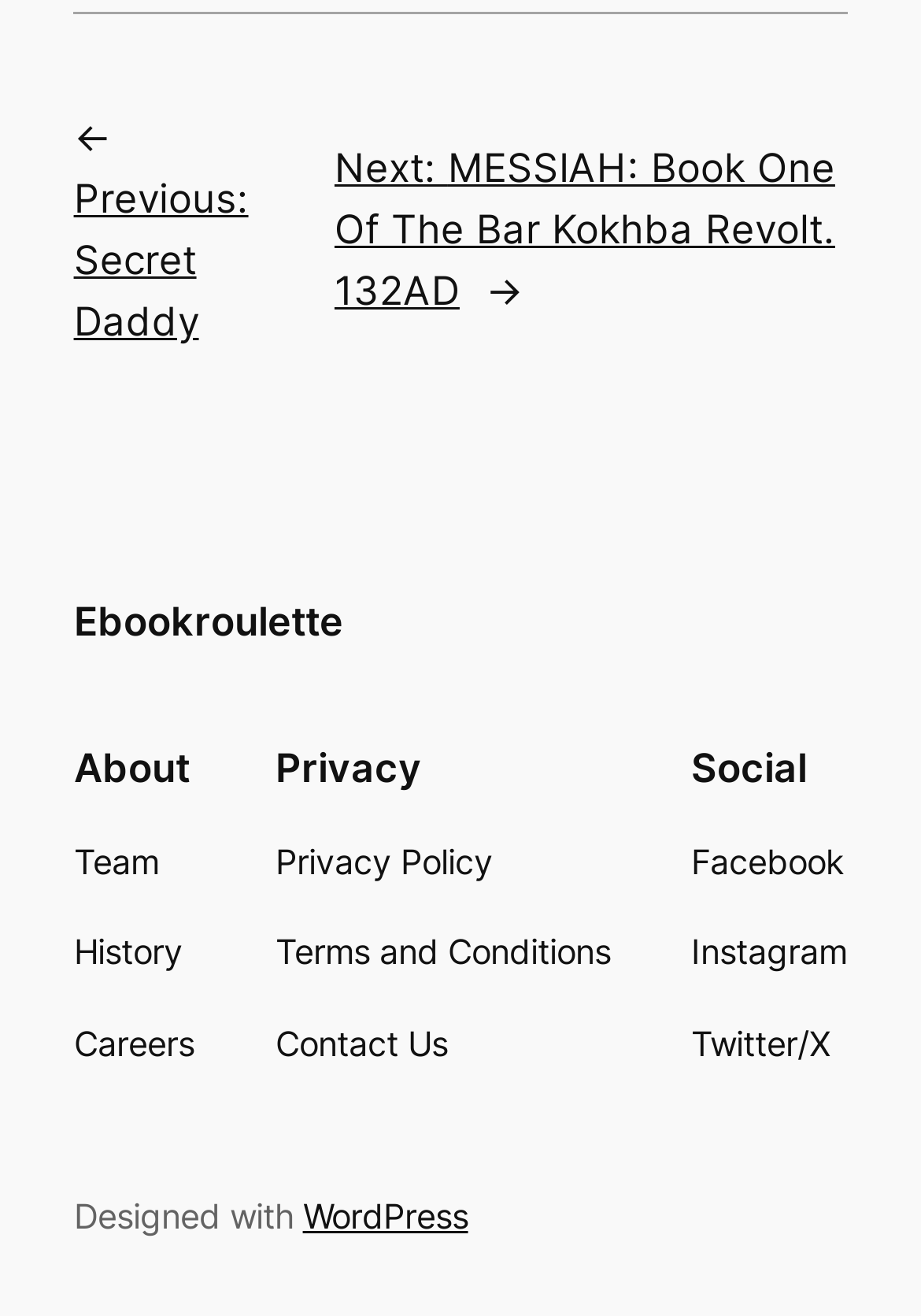Kindly respond to the following question with a single word or a brief phrase: 
How many social media links are there?

3